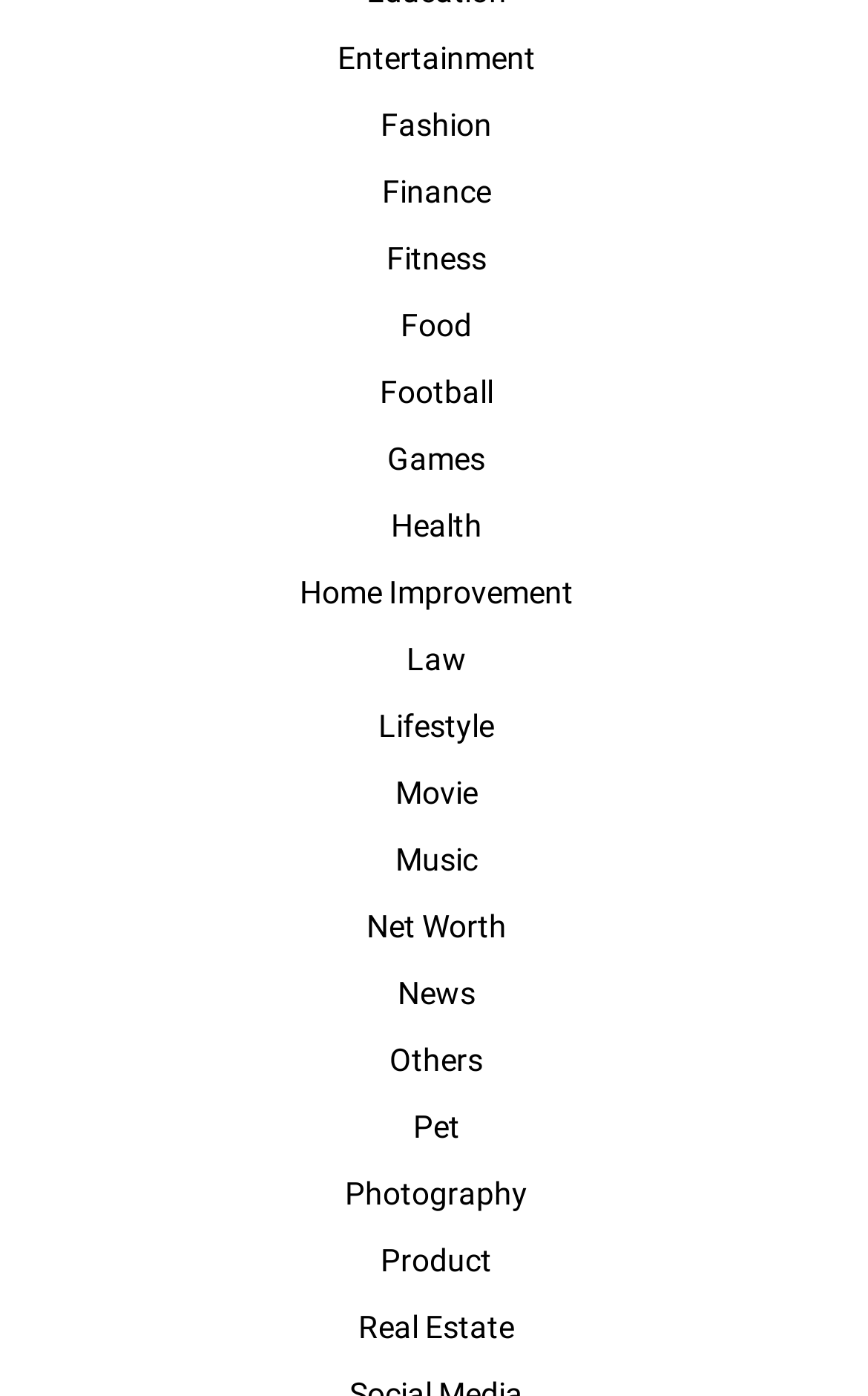Please respond in a single word or phrase: 
How many categories are available?

21